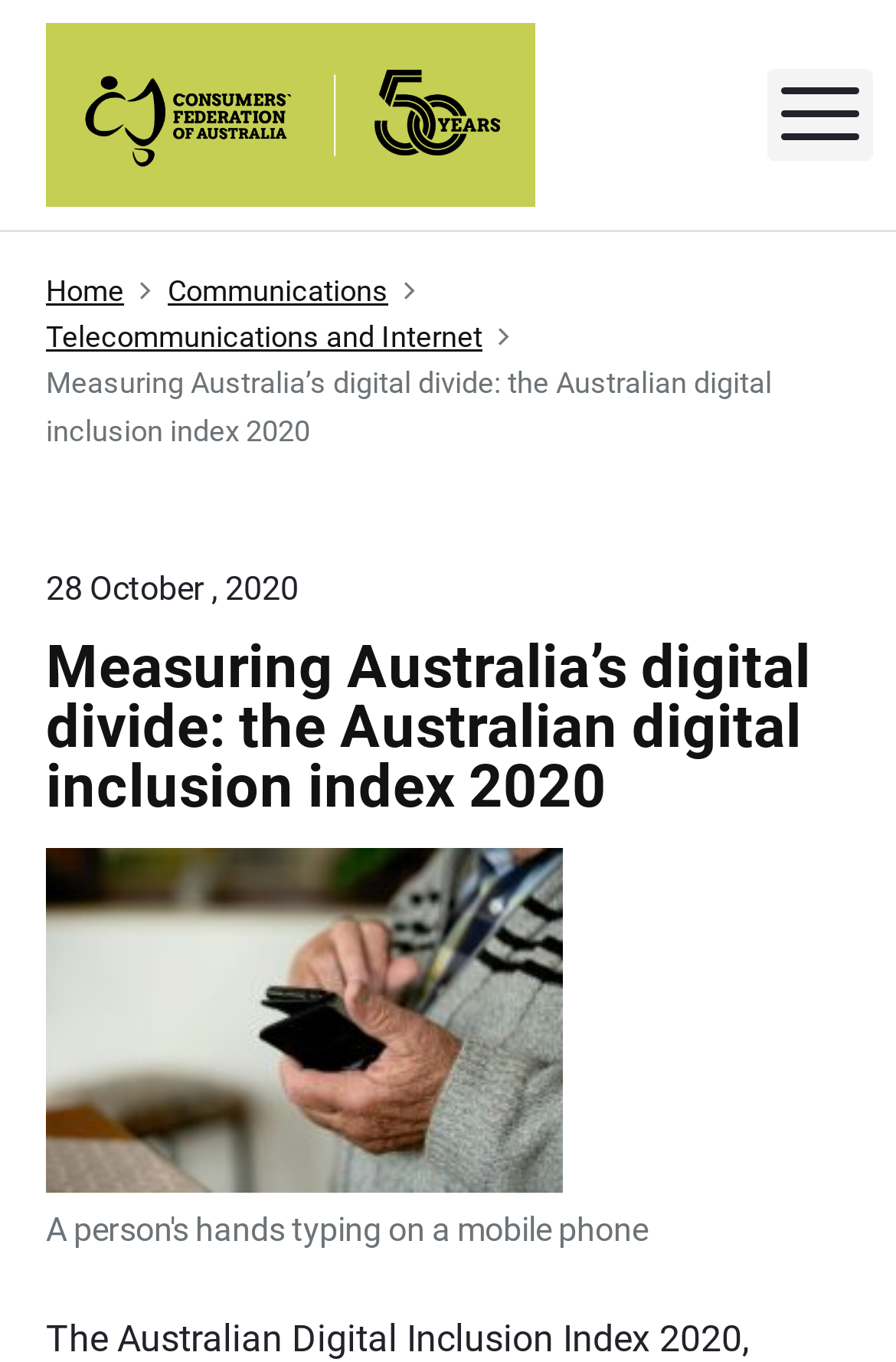What is the current date and time?
Based on the screenshot, answer the question with a single word or phrase.

Wednesday, October 28, 2020, 10:40 am